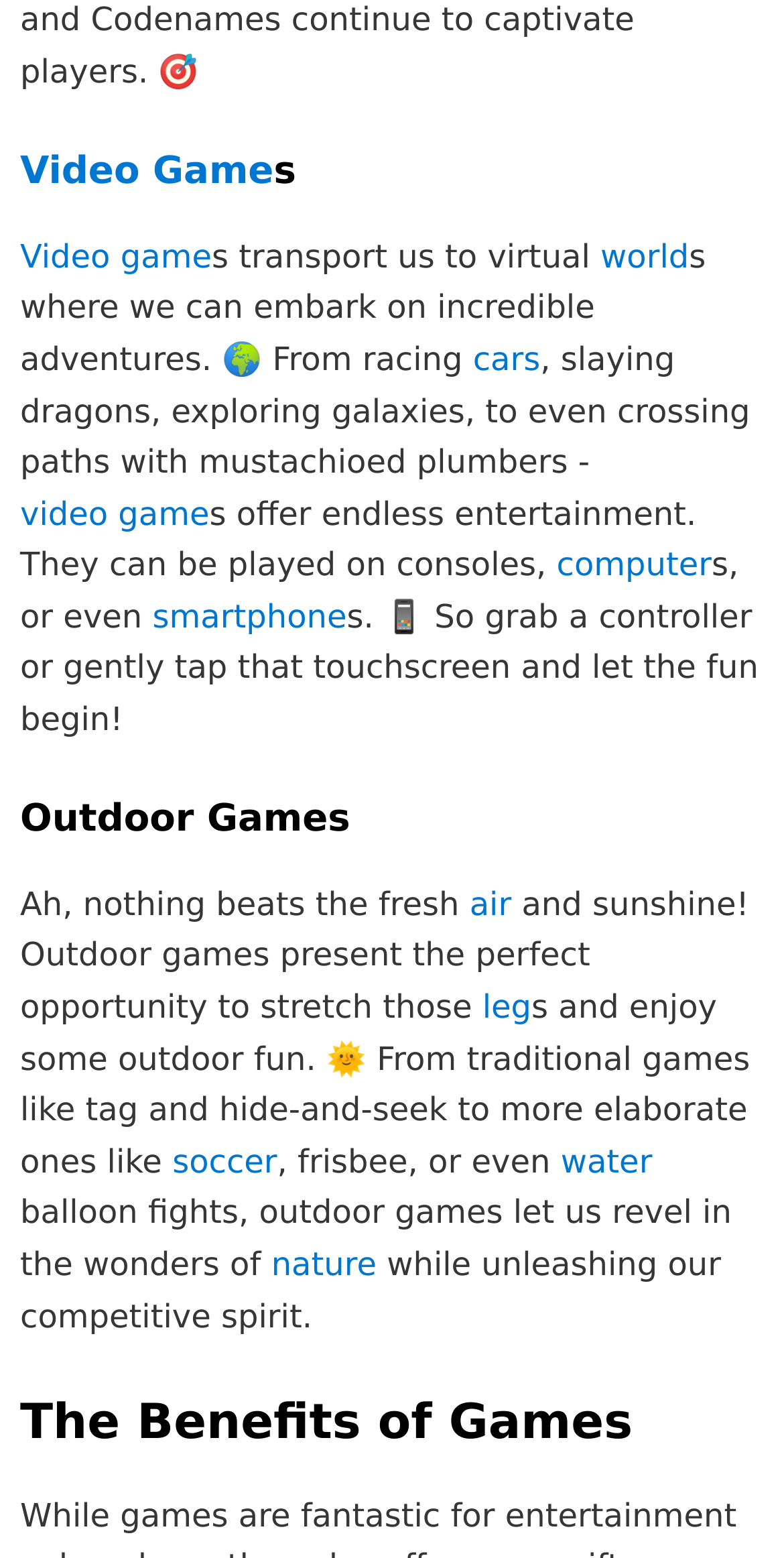Identify the bounding box coordinates of the clickable region required to complete the instruction: "Discover 'Outdoor Games'". The coordinates should be given as four float numbers within the range of 0 and 1, i.e., [left, top, right, bottom].

[0.026, 0.509, 0.974, 0.543]